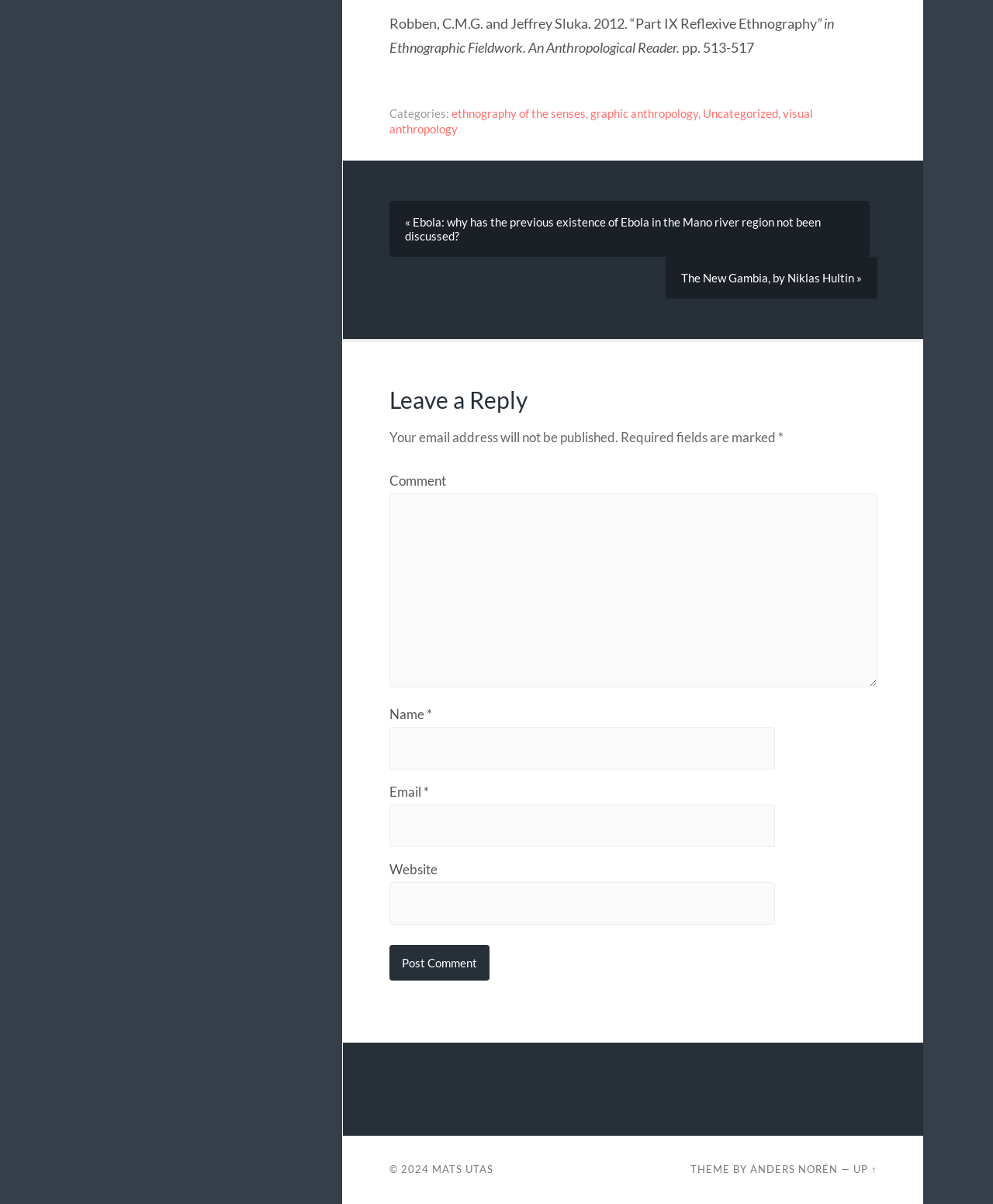What is the purpose of the textbox at the bottom of the page?
Please give a detailed and thorough answer to the question, covering all relevant points.

The purpose of the textbox can be determined by reading the heading 'Leave a Reply' and the surrounding text, which suggests that the textbox is for leaving a comment.